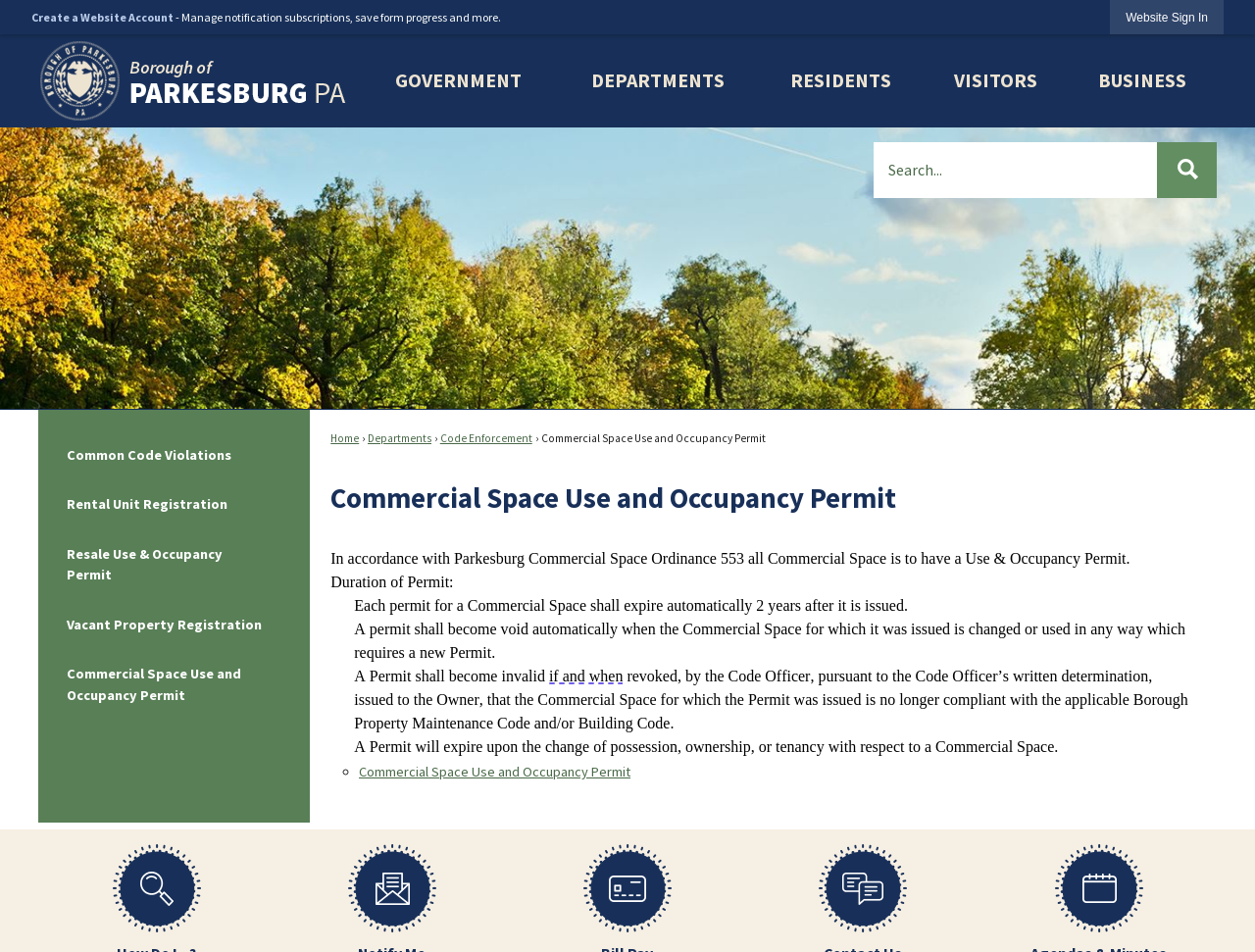What is the purpose of a Commercial Space Use and Occupancy Permit?
Analyze the image and provide a thorough answer to the question.

Based on the webpage content, it is clear that the Commercial Space Use and Occupancy Permit is required for all commercial spaces in accordance with Parkesburg Commercial Space Ordinance 553. The permit ensures that the commercial space is compliant with the applicable Borough Property Maintenance Code and/or Building Code.